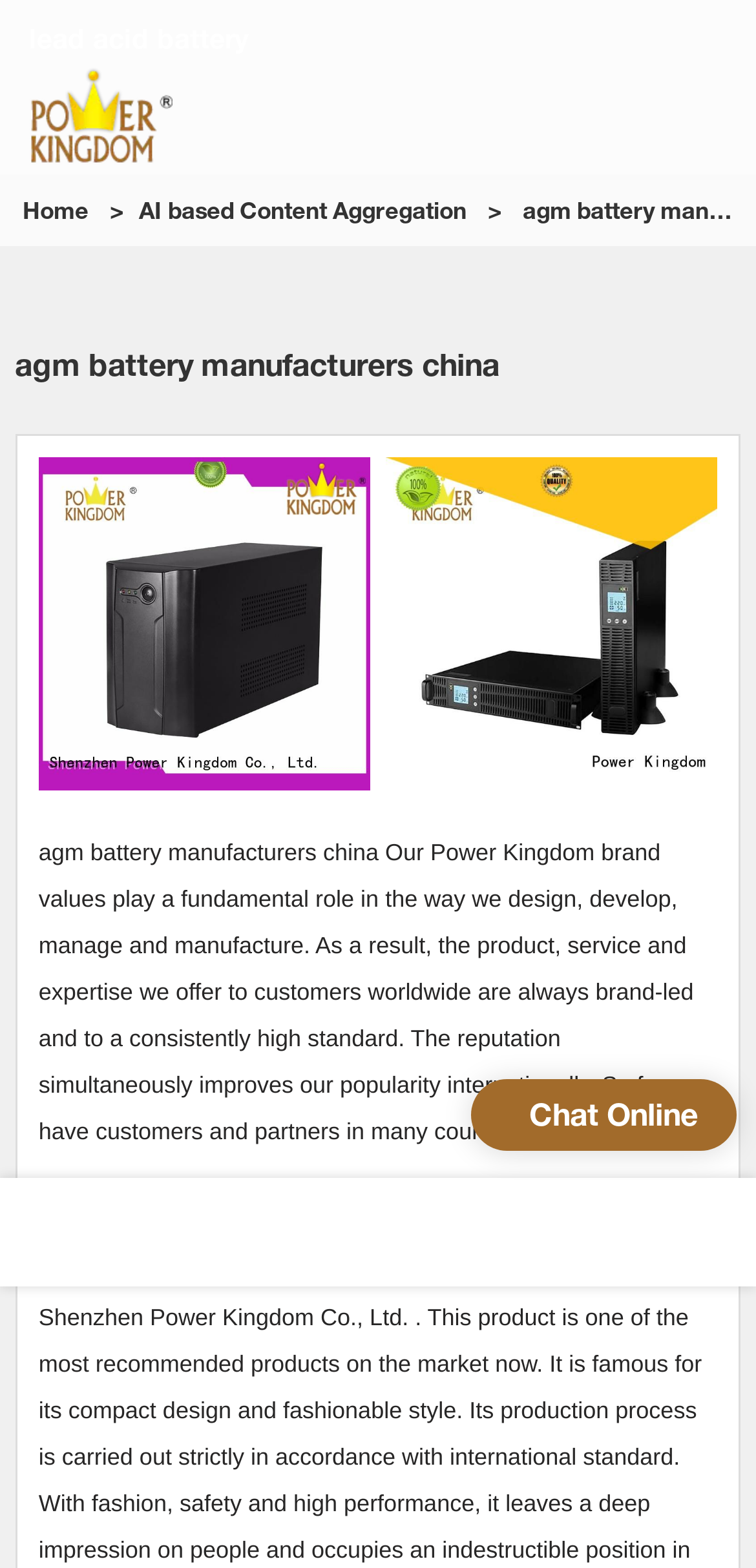Please find the bounding box coordinates (top-left x, top-left y, bottom-right x, bottom-right y) in the screenshot for the UI element described as follows: alt="agm battery manufacturers china"

[0.051, 0.385, 0.491, 0.406]